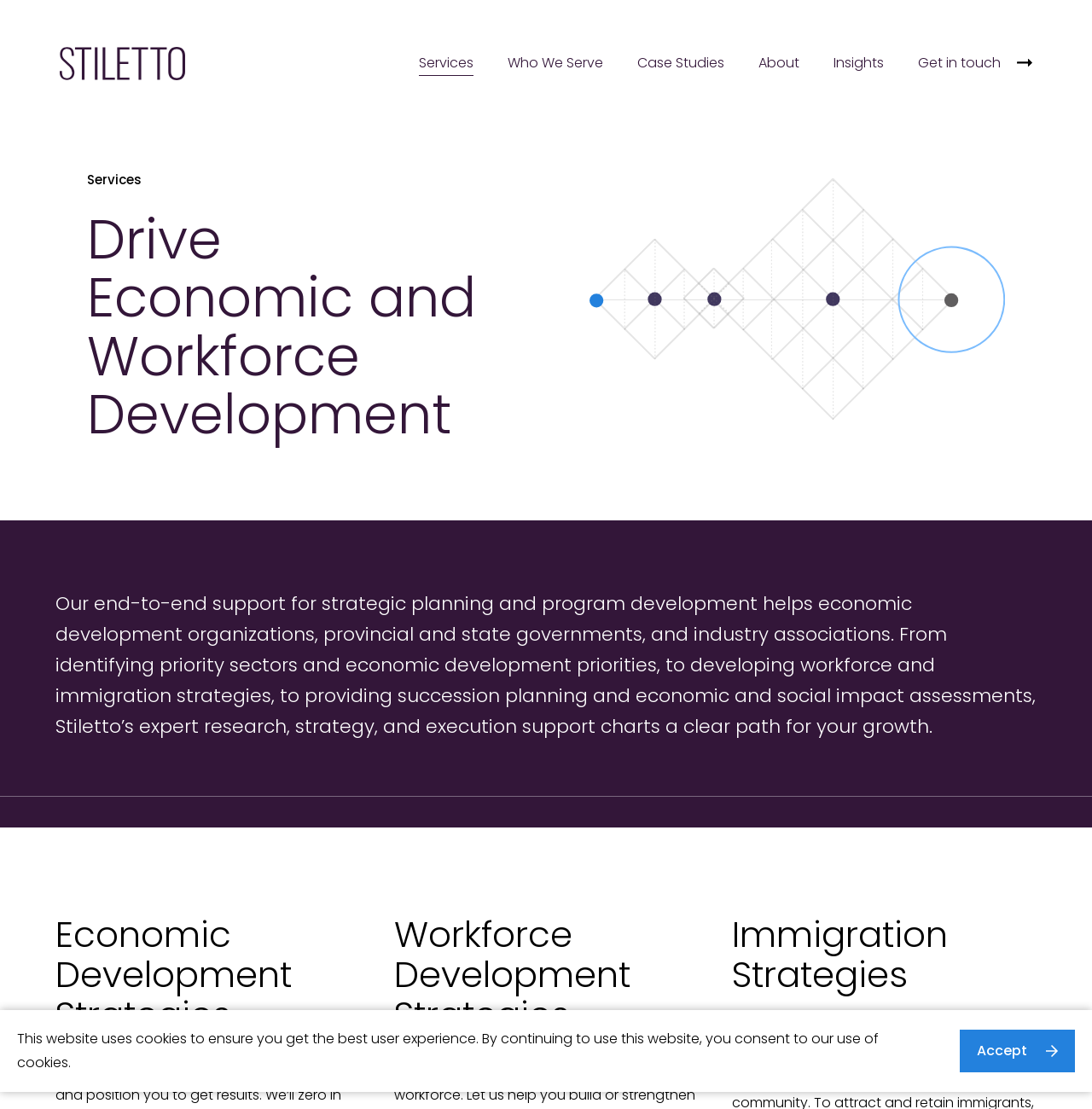Explain the contents of the webpage comprehensively.

The webpage is about Stiletto, a company that drives economic and workforce development. At the top left, there is a link to the company's homepage, labeled "Stiletto". To the right of it, there are six navigation links: "Services", "Who We Serve", "Case Studies", "About", "Insights", and "Get in touch", which are evenly spaced and aligned horizontally.

Below the navigation links, there is a heading that reads "Drive Economic and Workforce Development", which spans about half of the page width. Underneath this heading, there is a block of text that describes the company's services, including strategic planning, program development, and workforce development strategies. This text block takes up most of the page width and about a quarter of the page height.

Further down, there are three headings that highlight the company's areas of expertise: "Economic Development Strategies", "Workforce Development Strategies", and "Immigration Strategies". These headings are stacked vertically and aligned to the left.

At the very bottom of the page, there is a notice about the website's use of cookies, which spans about three-quarters of the page width. To the right of this notice, there is a link to "Accept" the cookie policy.

Overall, the webpage has a clean and organized layout, with clear headings and concise text that effectively communicates the company's services and areas of expertise.